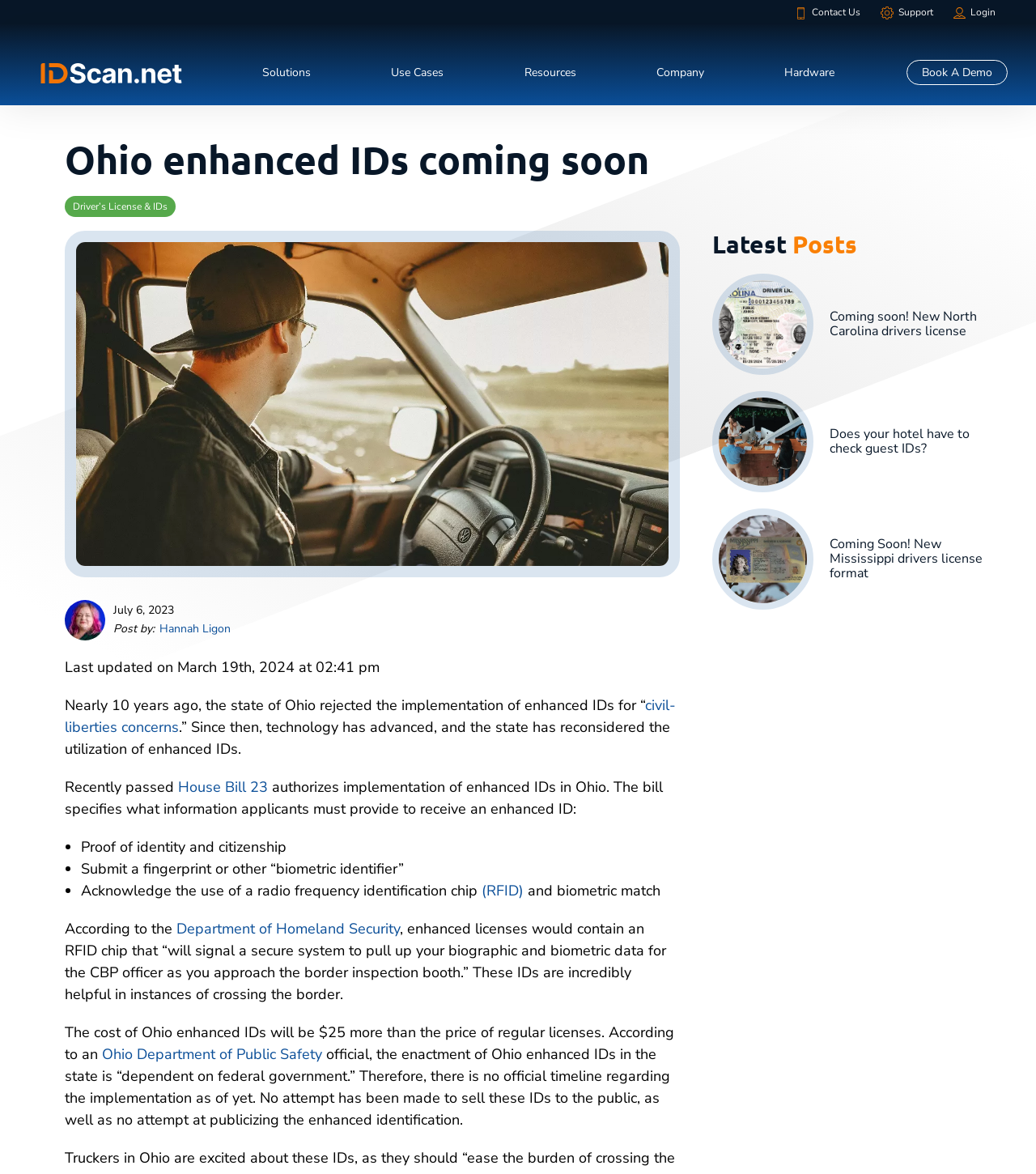Can you find the bounding box coordinates for the UI element given this description: "Home"? Provide the coordinates as four float numbers between 0 and 1: [left, top, right, bottom].

None